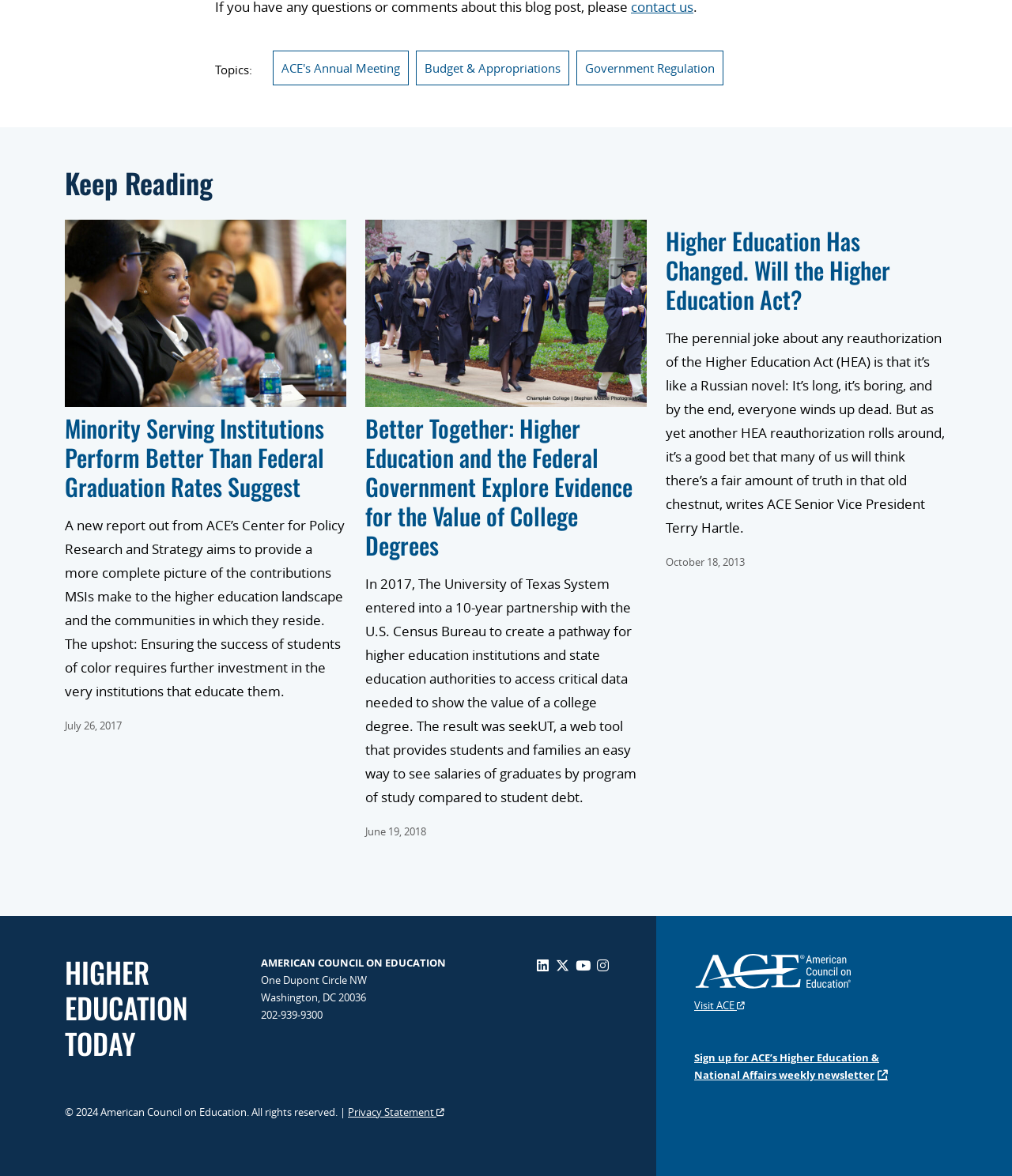Please identify the bounding box coordinates of the element that needs to be clicked to execute the following command: "Sign up for ACE’s Higher Education & National Affairs weekly newsletter". Provide the bounding box using four float numbers between 0 and 1, formatted as [left, top, right, bottom].

[0.686, 0.893, 0.877, 0.92]